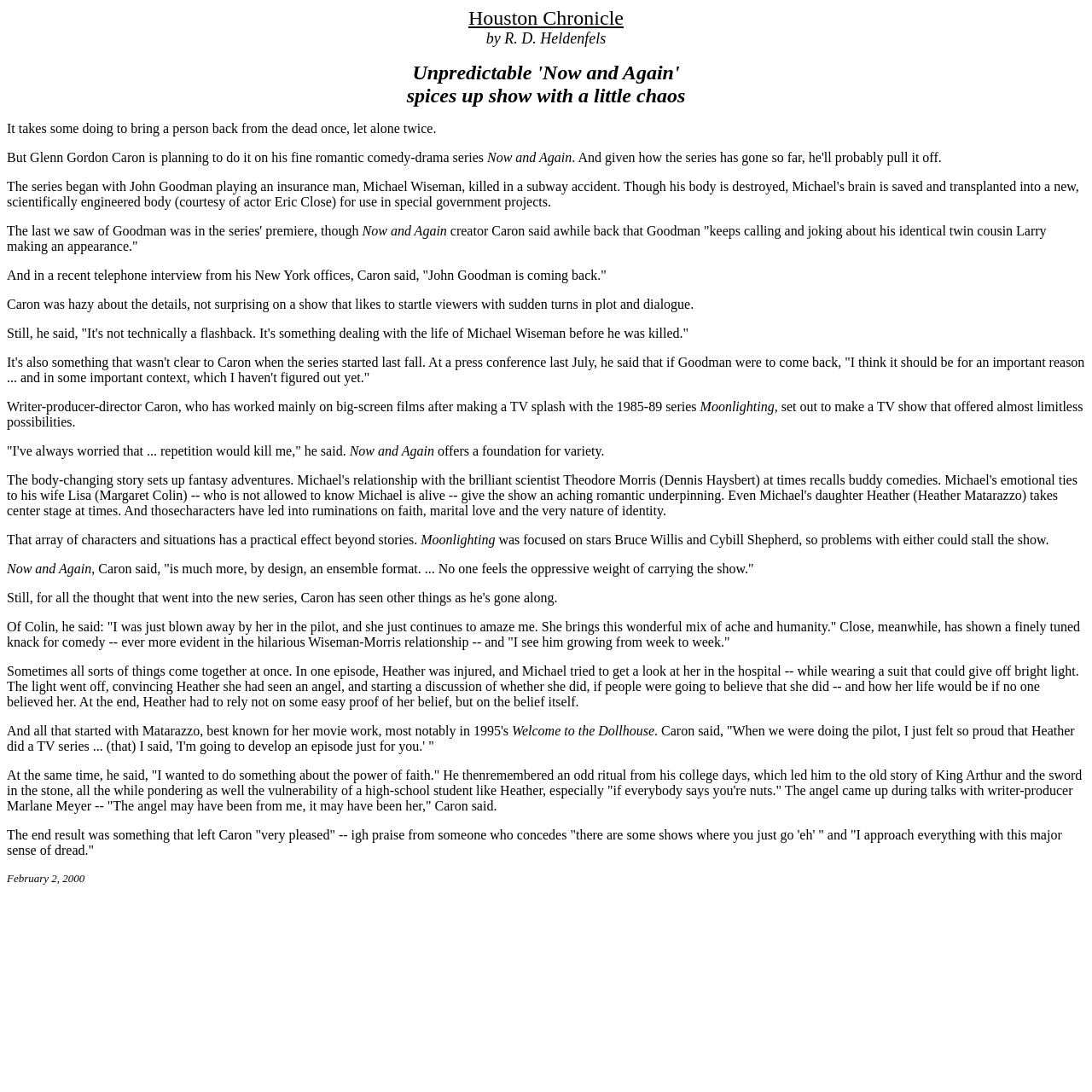Give a comprehensive overview of the webpage, including key elements.

The webpage is a review of the TV show "Now and Again" by R. D. Heldenfels from the Houston Chronicle. At the top of the page, there is a header with the title "Houston Chronicle" and the author's name "by R. D. Heldenfels" positioned to the right of it. Below the header, there is a brief summary of the show, stating that it "spices up show with a little chaos".

The main content of the page is a lengthy article discussing the show's creator, Glenn Gordon Caron, and his approach to the series. The article is divided into several paragraphs, each focusing on a different aspect of the show. The text is densely packed, with no clear headings or subheadings, but the paragraphs are separated by a small gap.

Throughout the article, there are mentions of specific episodes and characters, including Michael Wiseman, Heather, and Morris. The text also references other TV shows, such as "Moonlighting", which was also created by Caron. The article concludes with a mention of the show's airdate, "February 2, 2000", positioned at the bottom of the page.

In terms of layout, the text is primarily positioned in the top-left quadrant of the page, with some elements, such as the header and the airdate, positioned at the top and bottom edges, respectively. There are no images on the page.